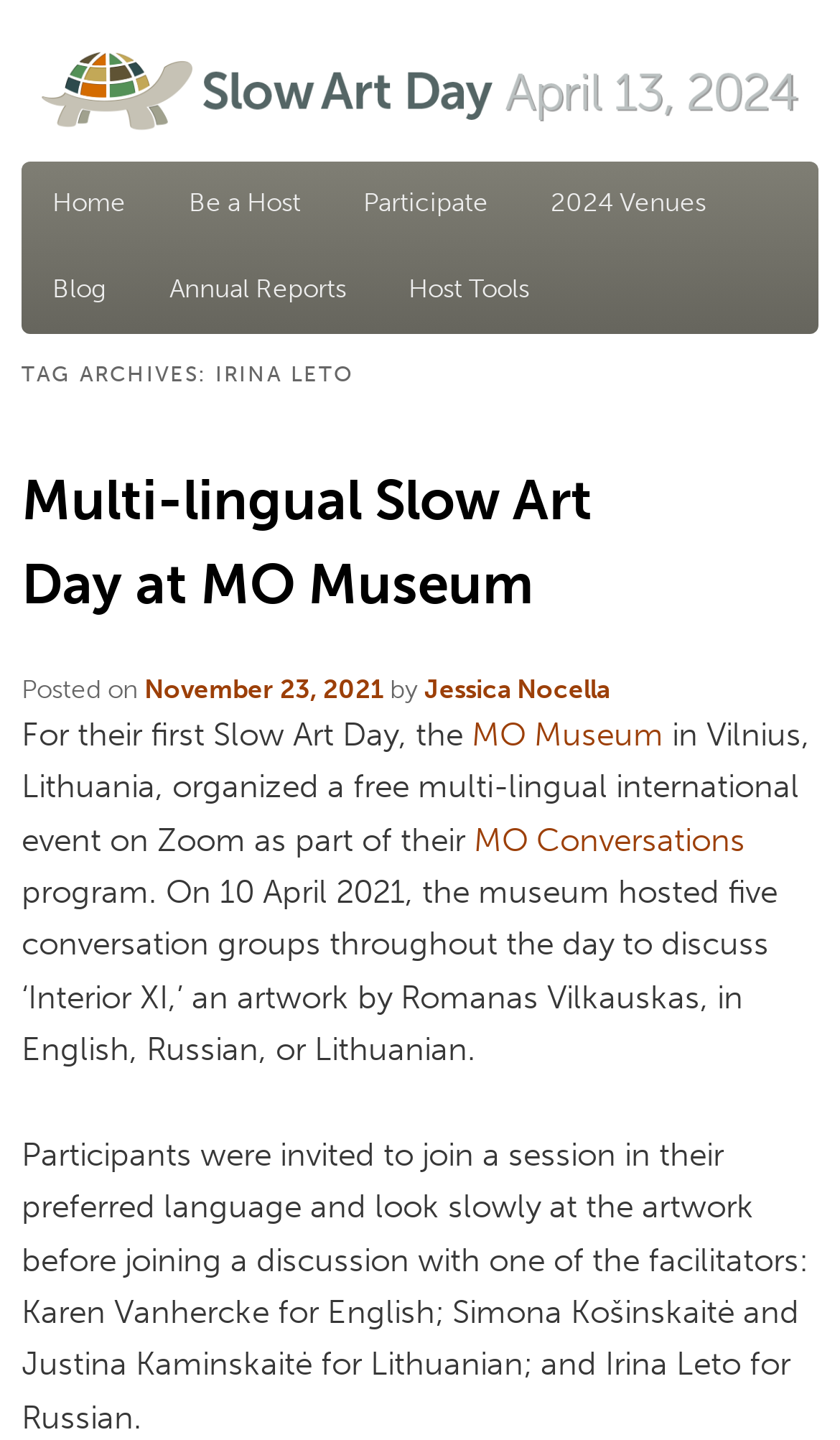Determine the bounding box coordinates for the HTML element described here: "Skip to primary content".

[0.05, 0.112, 0.549, 0.187]